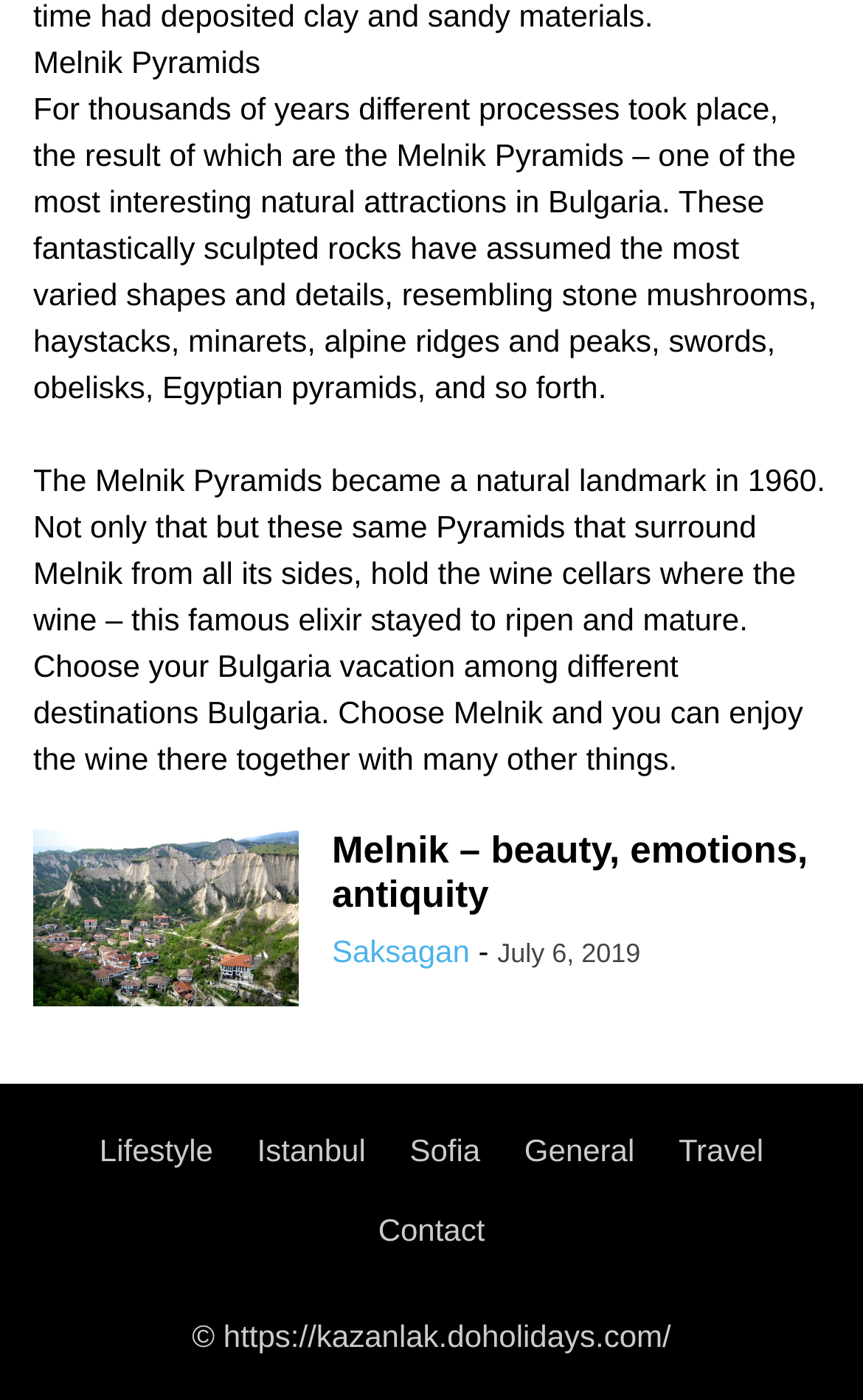Provide the bounding box coordinates for the specified HTML element described in this description: "General". The coordinates should be four float numbers ranging from 0 to 1, in the format [left, top, right, bottom].

[0.608, 0.809, 0.735, 0.834]